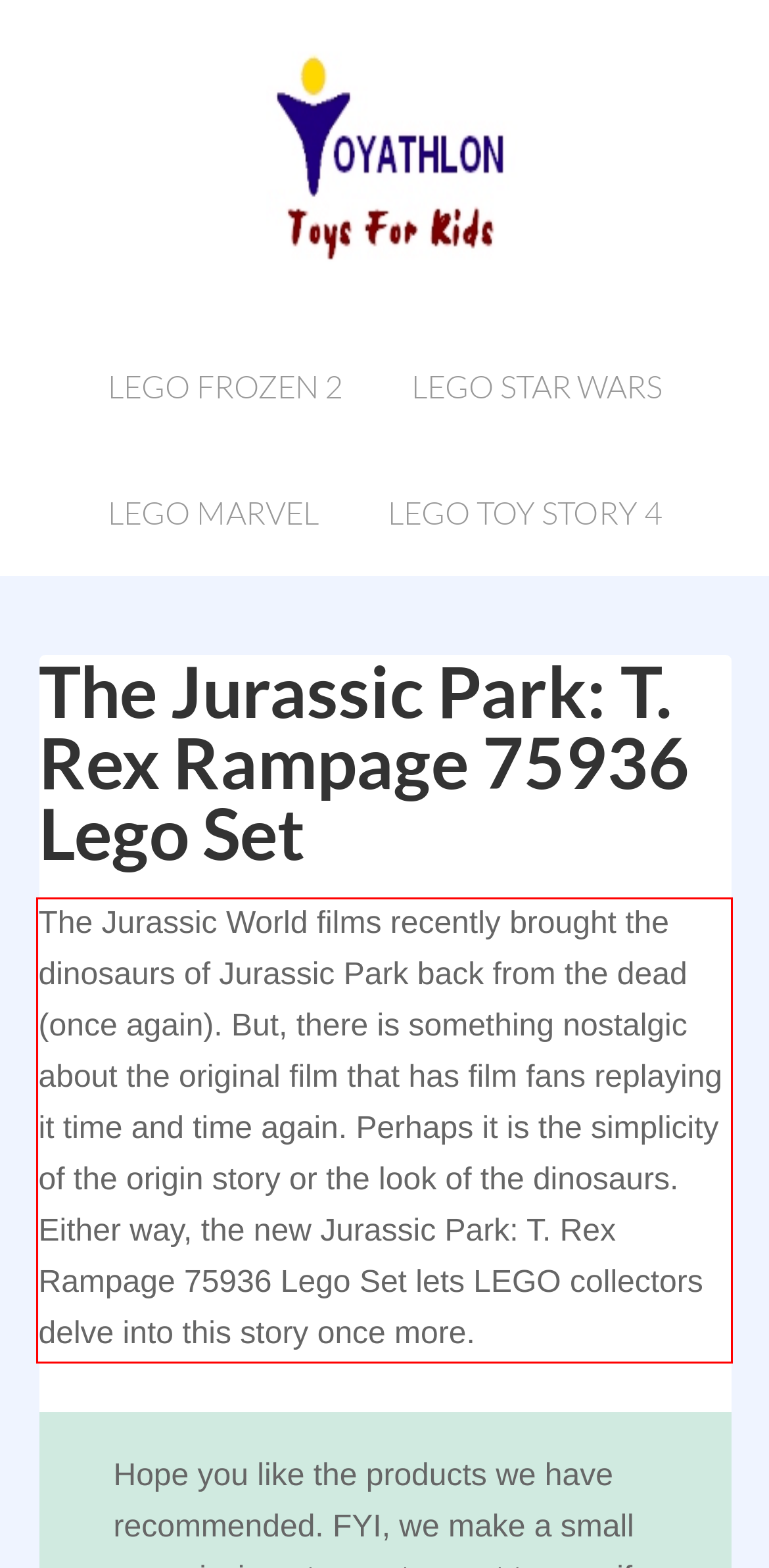Look at the provided screenshot of the webpage and perform OCR on the text within the red bounding box.

The Jurassic World films recently brought the dinosaurs of Jurassic Park back from the dead (once again). But, there is something nostalgic about the original film that has film fans replaying it time and time again. Perhaps it is the simplicity of the origin story or the look of the dinosaurs. Either way, the new Jurassic Park: T. Rex Rampage 75936 Lego Set lets LEGO collectors delve into this story once more.